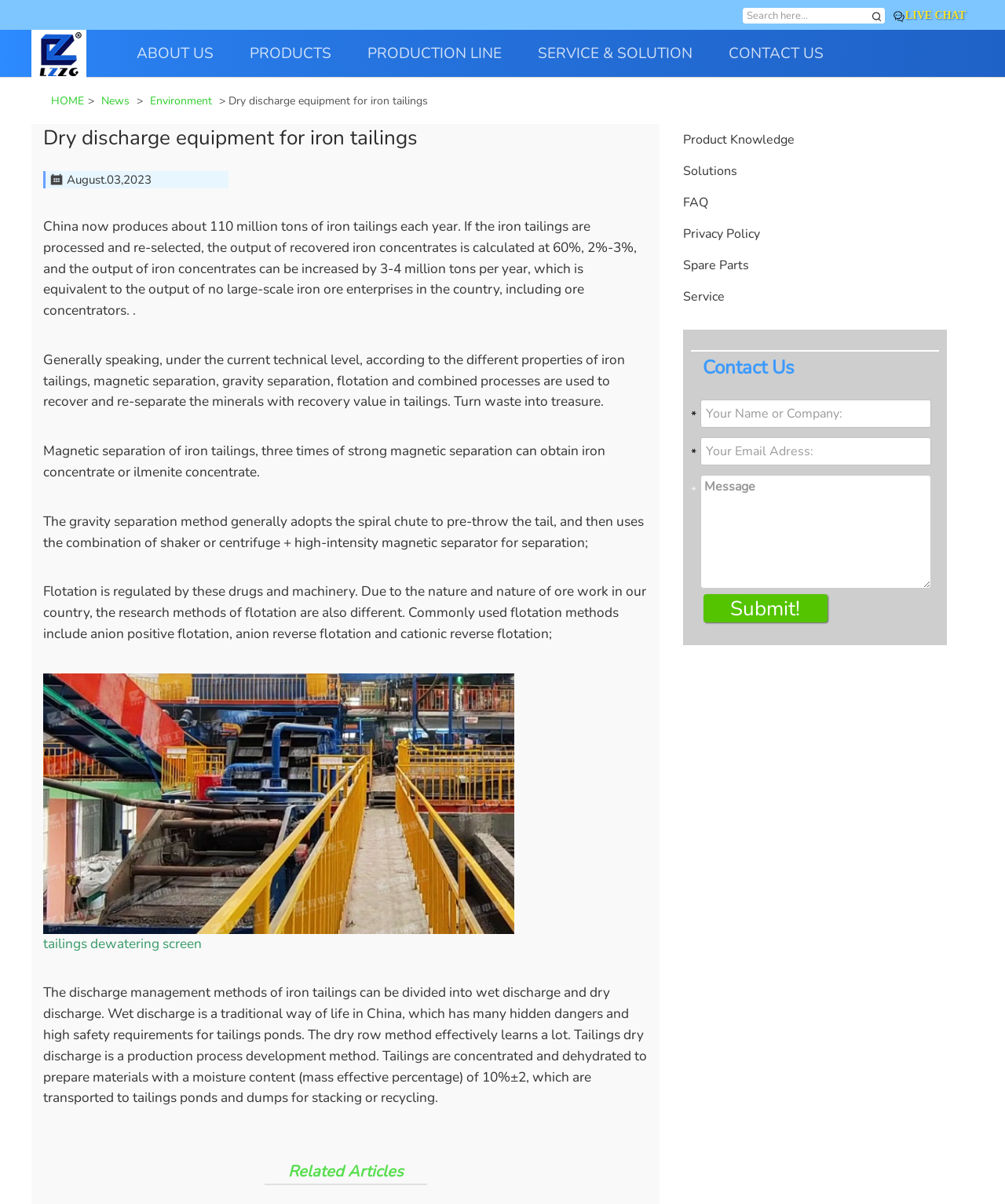Indicate the bounding box coordinates of the element that must be clicked to execute the instruction: "Visit the About Us page". The coordinates should be given as four float numbers between 0 and 1, i.e., [left, top, right, bottom].

None